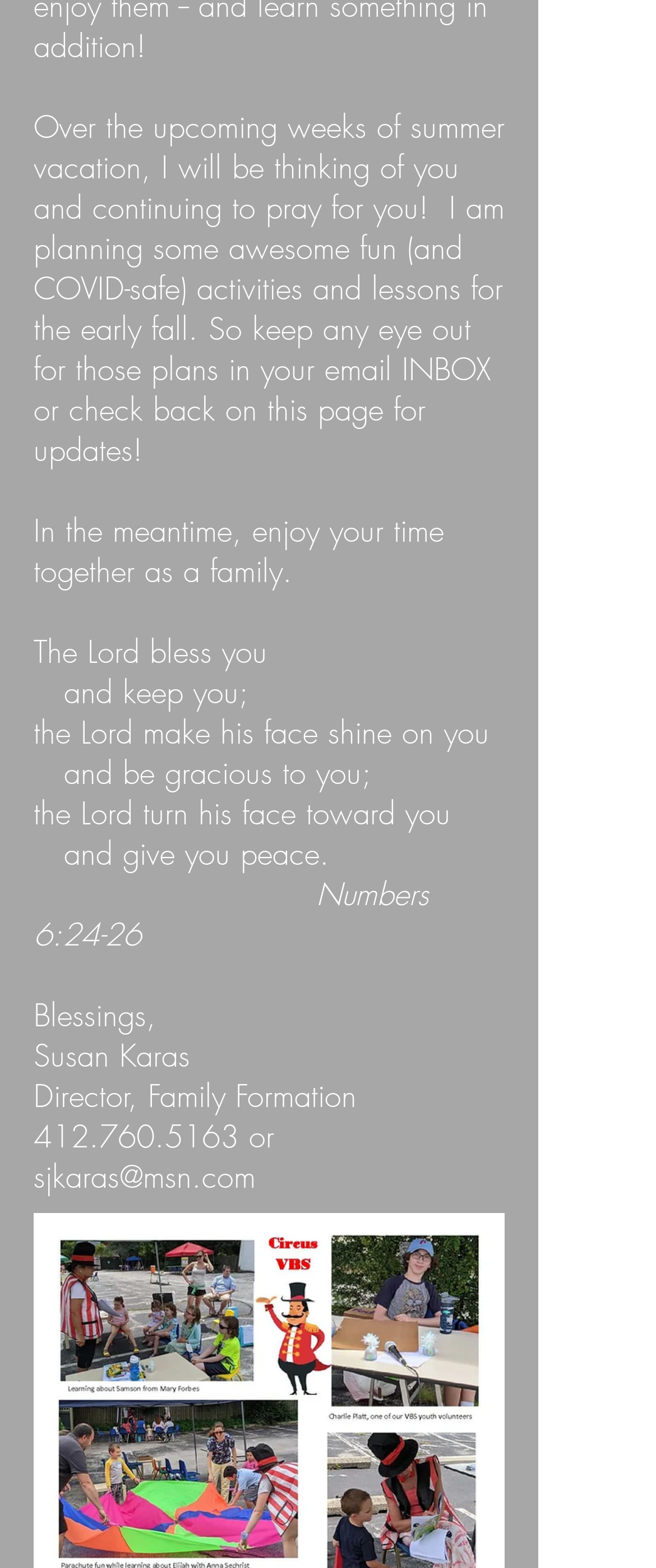Respond to the following question using a concise word or phrase: 
What is the role of Susan Karas?

Director, Family Formation